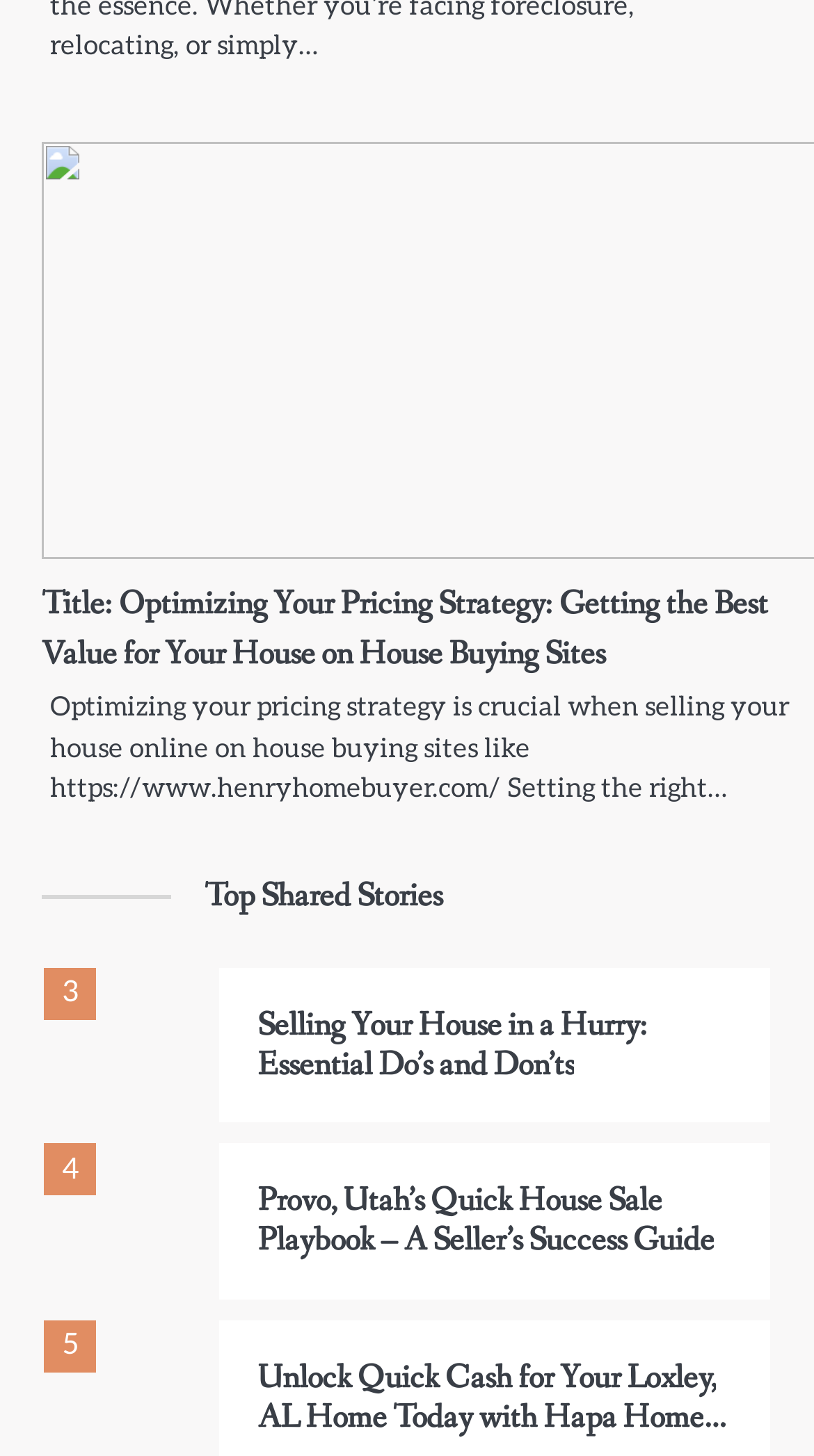What is the URL mentioned in the text?
Give a thorough and detailed response to the question.

In the StaticText element, there is a mention of a URL, which is https://www.henryhomebuyer.com/, indicating that it is a house buying site.